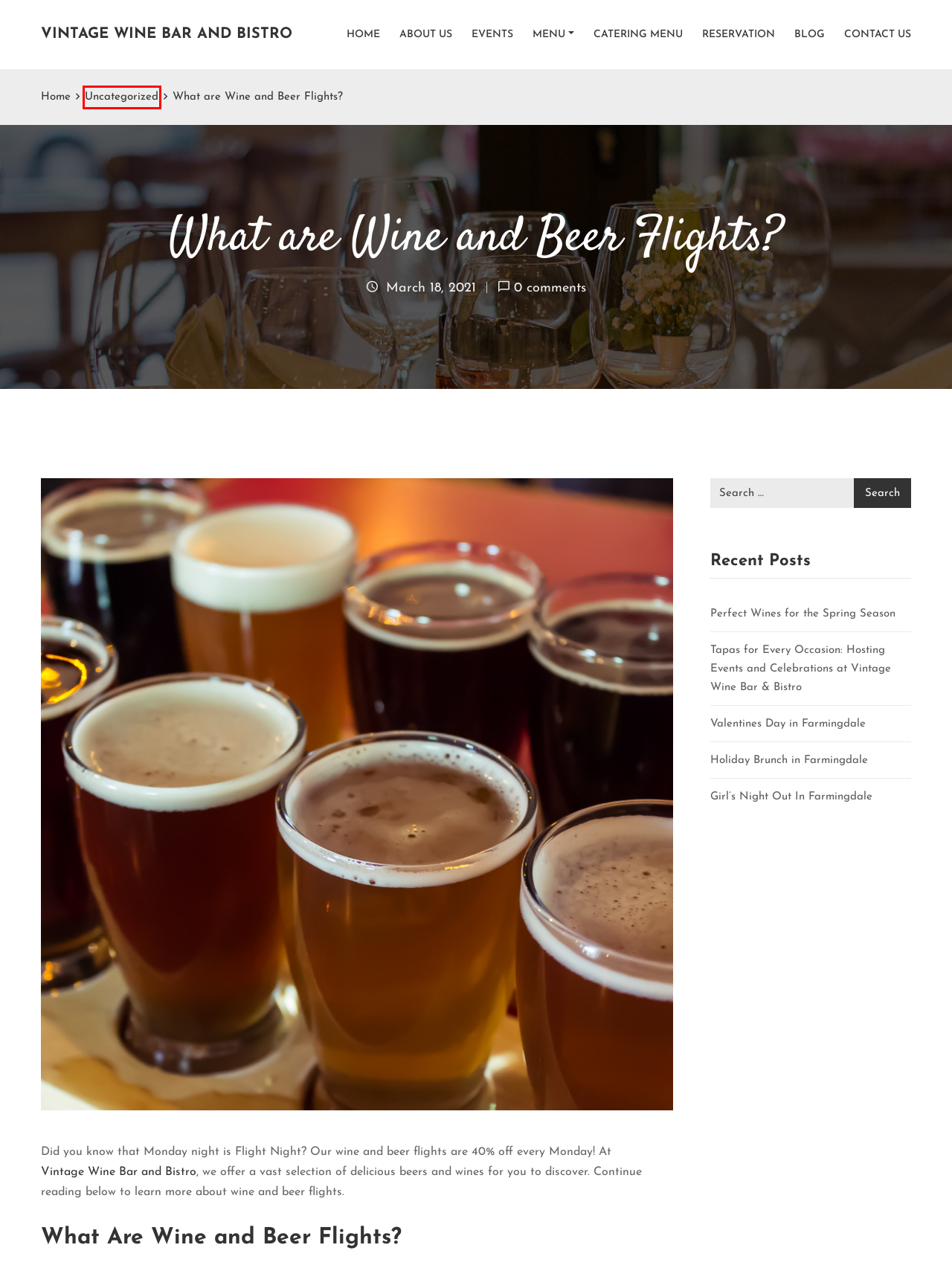Look at the screenshot of a webpage that includes a red bounding box around a UI element. Select the most appropriate webpage description that matches the page seen after clicking the highlighted element. Here are the candidates:
A. Uncategorized Archives - Vintage Wine Bar and Bistro
B. Blog - Vintage Wine Bar and Bistro
C. Contact Us - Vintage Wine Bar and Bistro
D. Valentines Day in Farmingdale - Vintage Wine Bar and Bistro
E. About Us - Vintage Wine Bar and Bistro
F. Tapas For Every Occasion - Tapas in Farmingdale
G. Catering - Vintage Wine Bar and Bistro
H. Girl's Night Out In Farmingdale - Vintage Wine Bar and Bistro

A